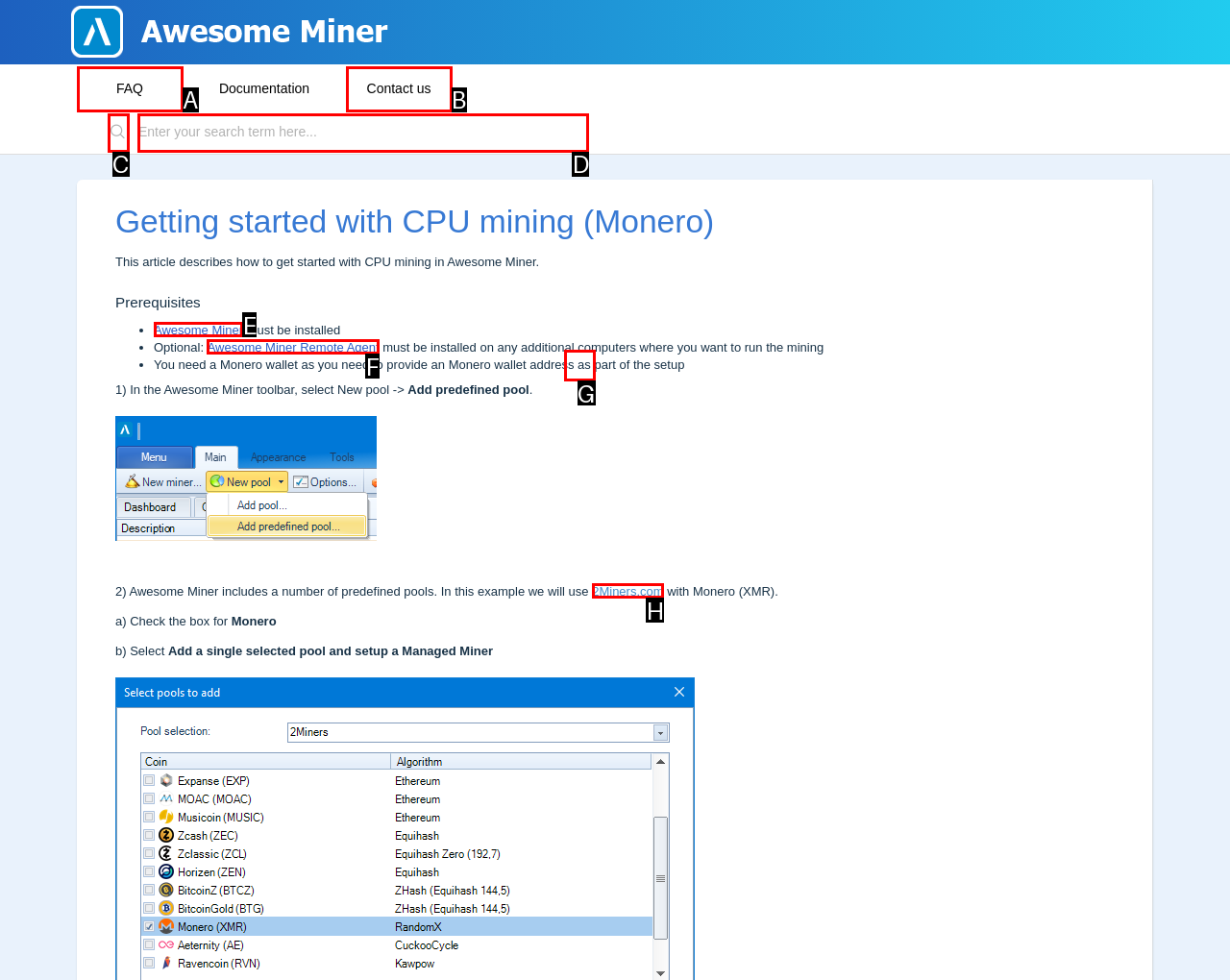Identify the UI element that corresponds to this description: Awesome Miner Remote Agent
Respond with the letter of the correct option.

F